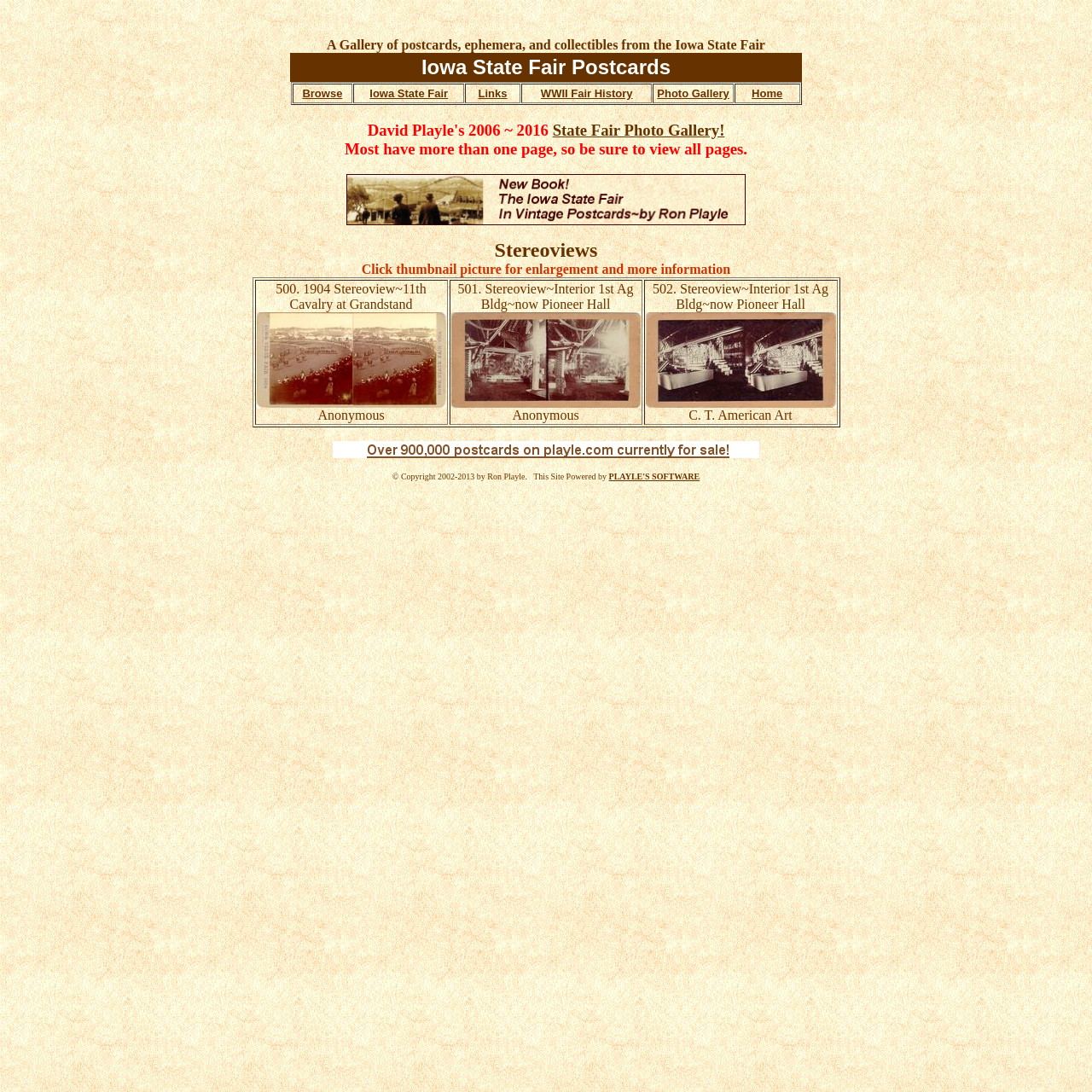Who is the copyright holder of the webpage?
Provide a fully detailed and comprehensive answer to the question.

The copyright information is present at the bottom of the webpage, which states '© Copyright 2002-2013 by Ron Playle'. Therefore, Ron Playle is the copyright holder of the webpage.